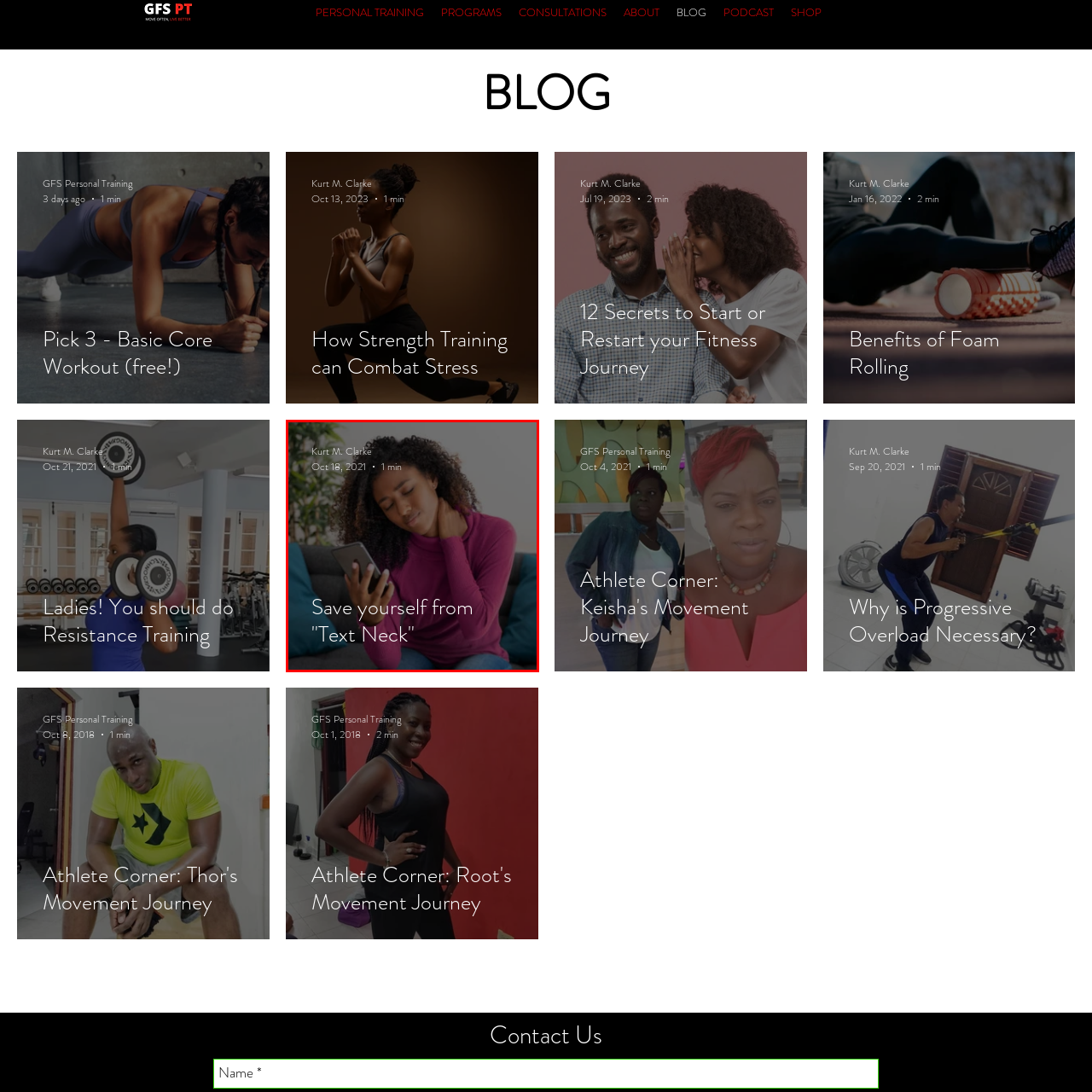Check the section outlined in red, What is the focus of the image and accompanying text? Please reply with a single word or phrase.

awareness and prevention of neck strain